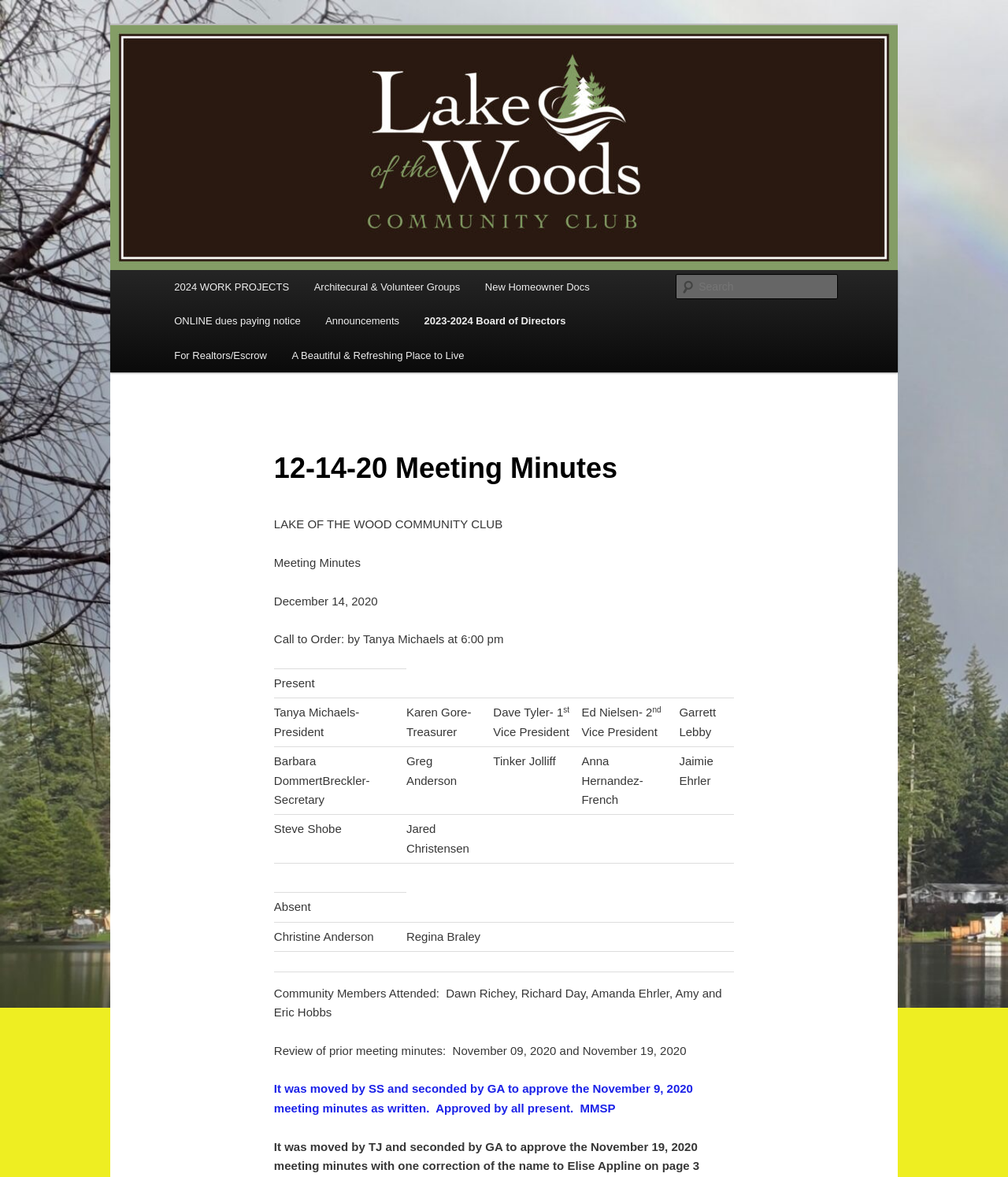Identify the bounding box coordinates of the region I need to click to complete this instruction: "Click on Lake of the Woods Community Club".

[0.169, 0.059, 0.571, 0.081]